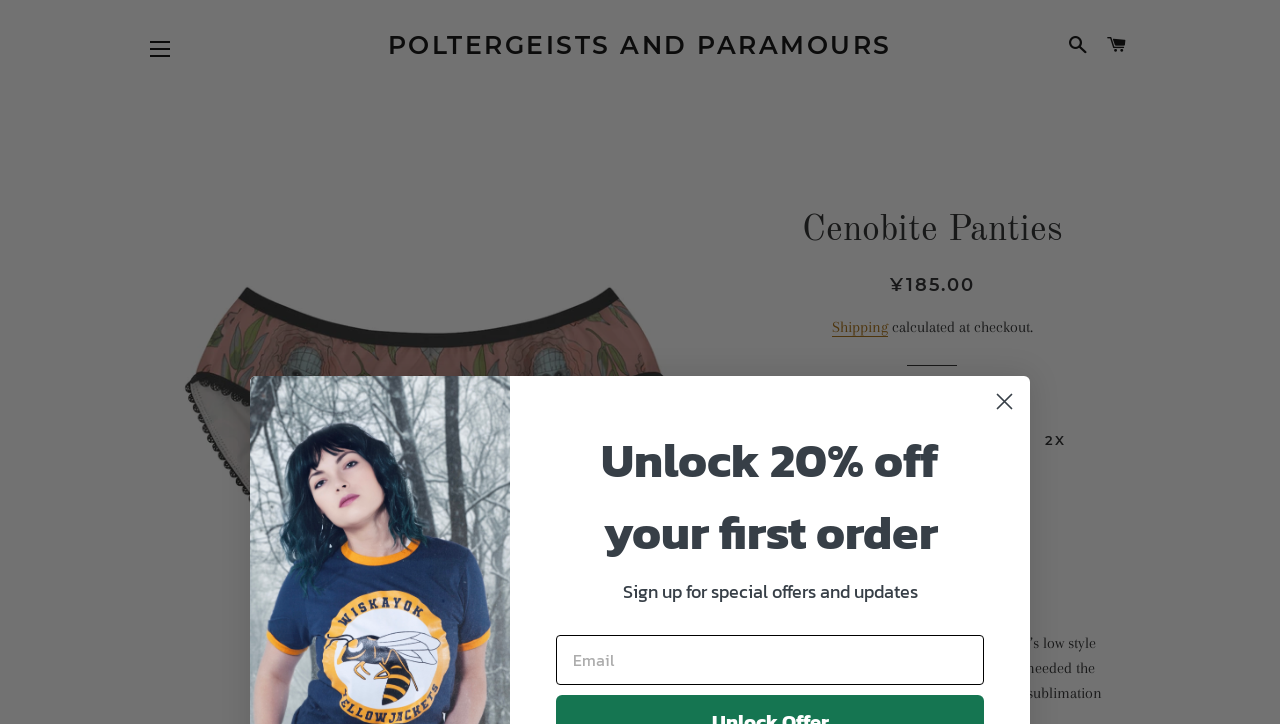What is the price of the panties?
Respond with a short answer, either a single word or a phrase, based on the image.

¥185.00